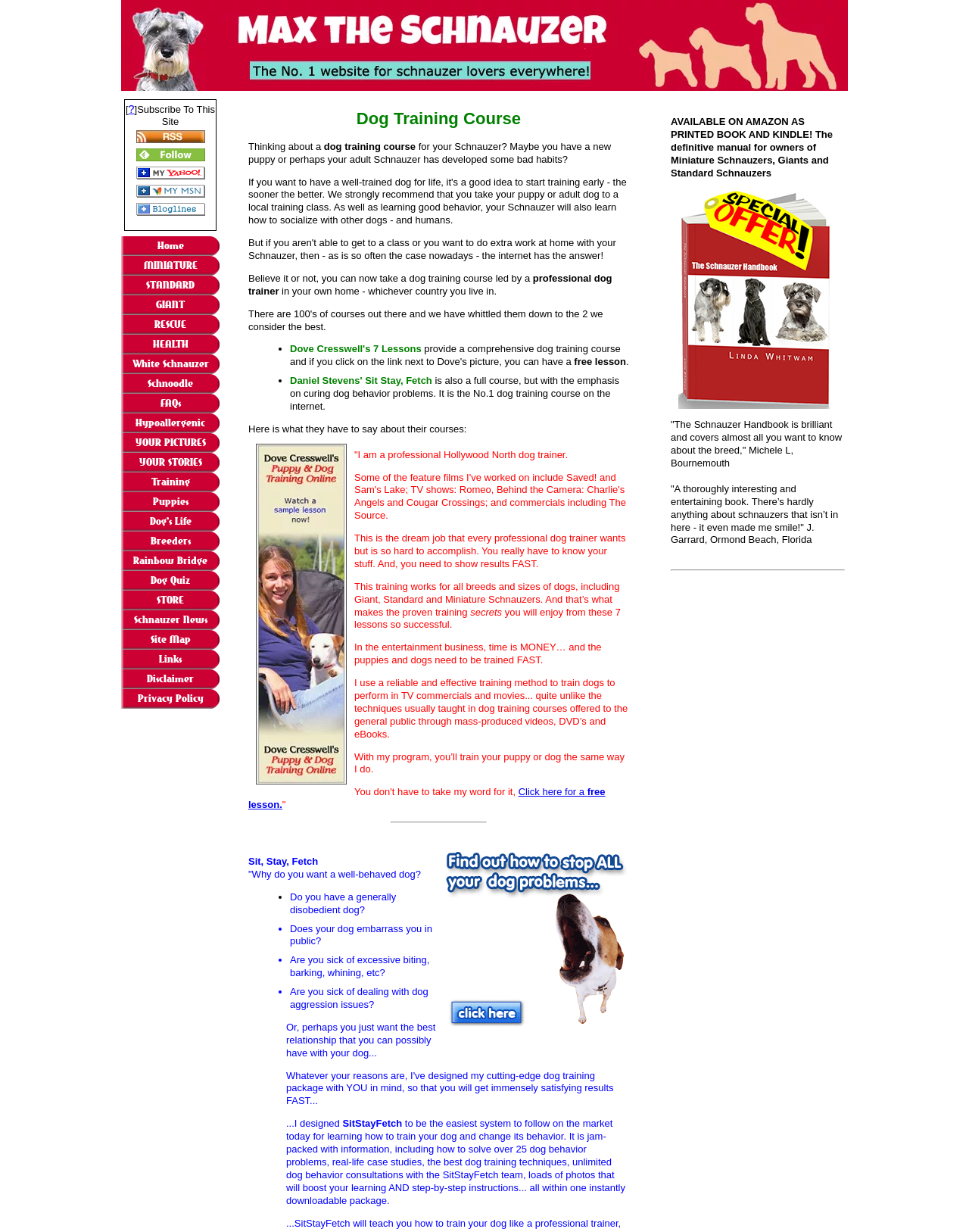Please give the bounding box coordinates of the area that should be clicked to fulfill the following instruction: "Follow us in Feedly". The coordinates should be in the format of four float numbers from 0 to 1, i.e., [left, top, right, bottom].

[0.14, 0.124, 0.211, 0.134]